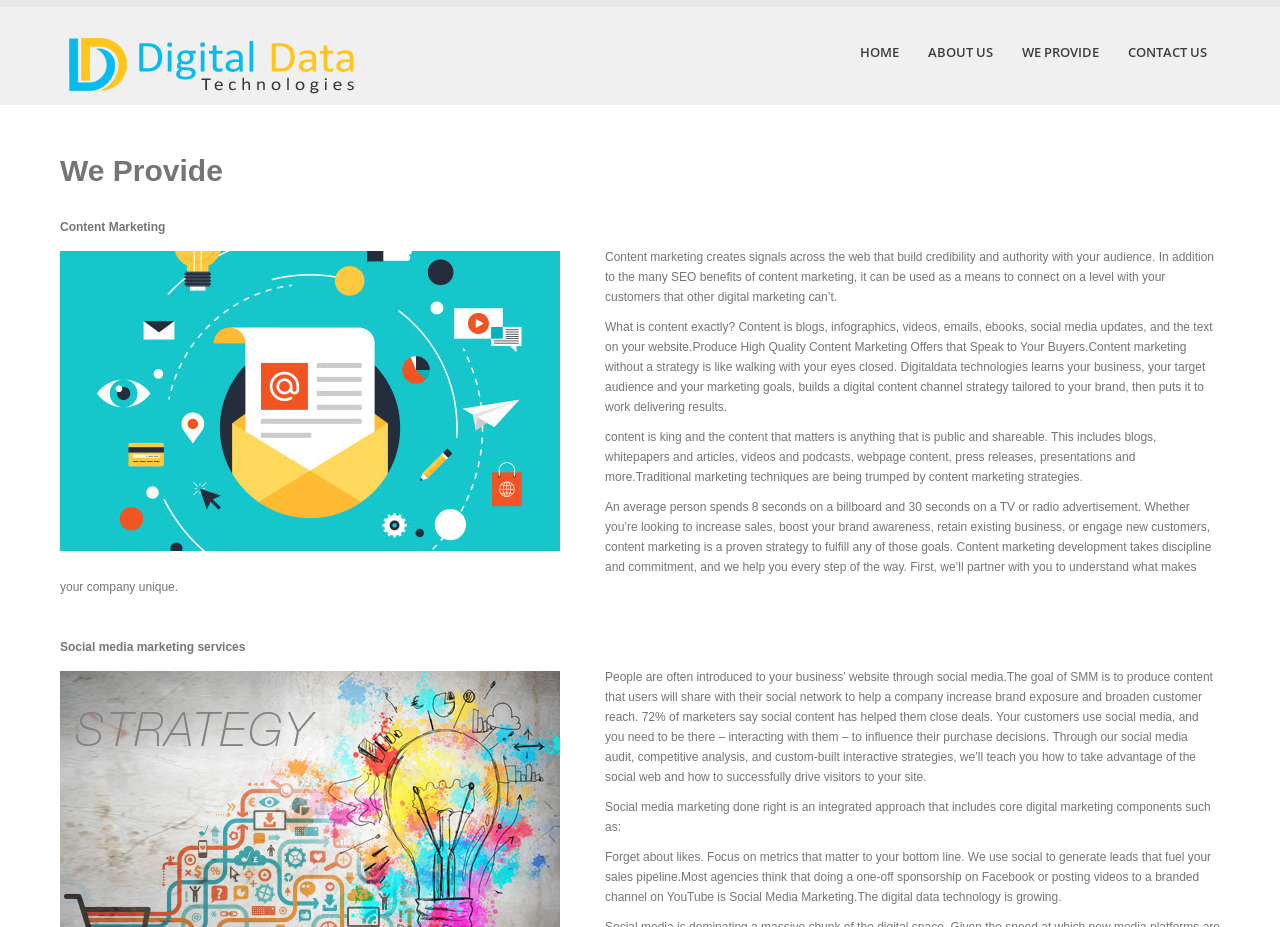Using the provided element description, identify the bounding box coordinates as (top-left x, top-left y, bottom-right x, bottom-right y). Ensure all values are between 0 and 1. Description: We Provide

[0.788, 0.008, 0.869, 0.105]